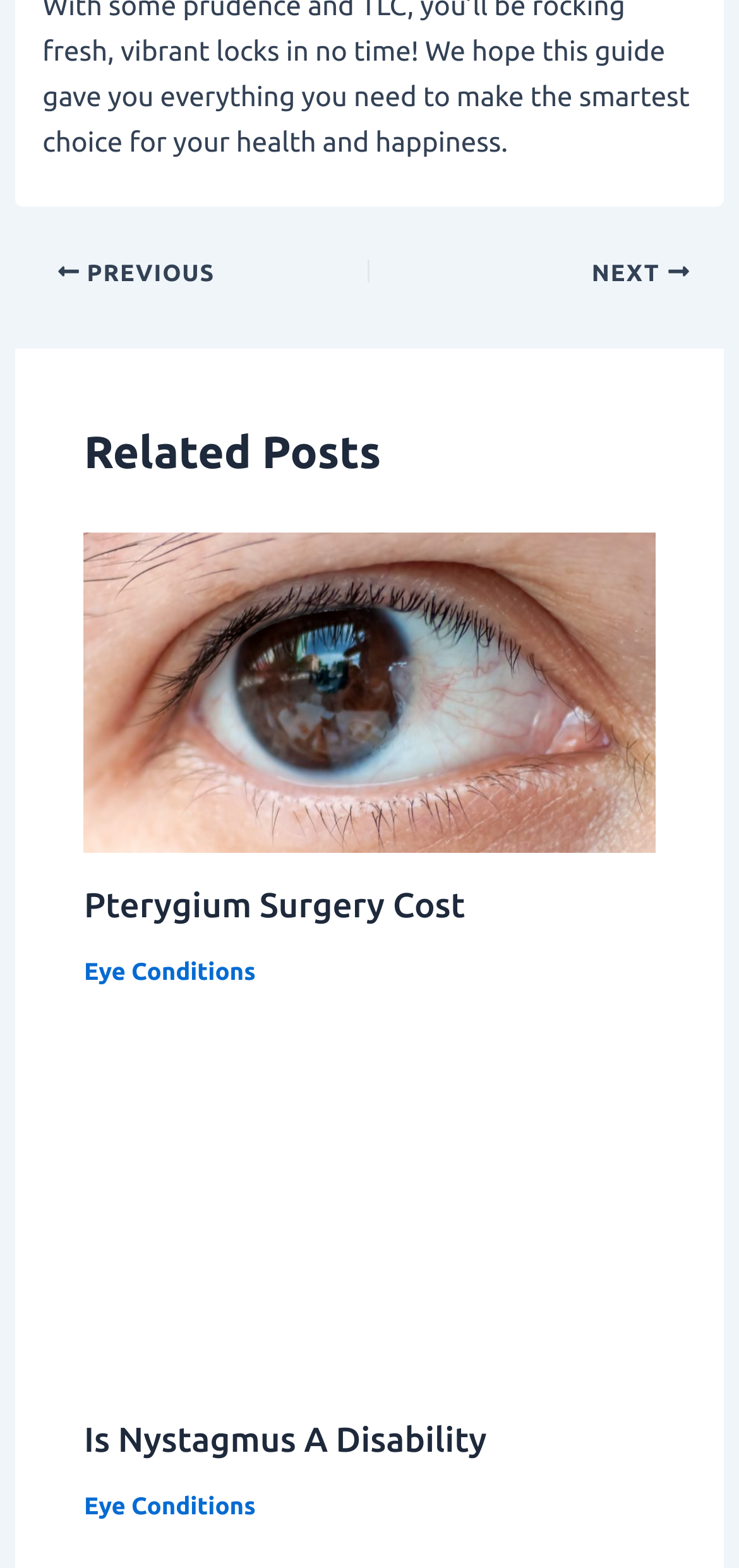What is the title of the first related post?
Using the information presented in the image, please offer a detailed response to the question.

In the first article section under 'Related Posts', I found a heading with the text 'Pterygium Surgery Cost', which is likely to be the title of the first related post.